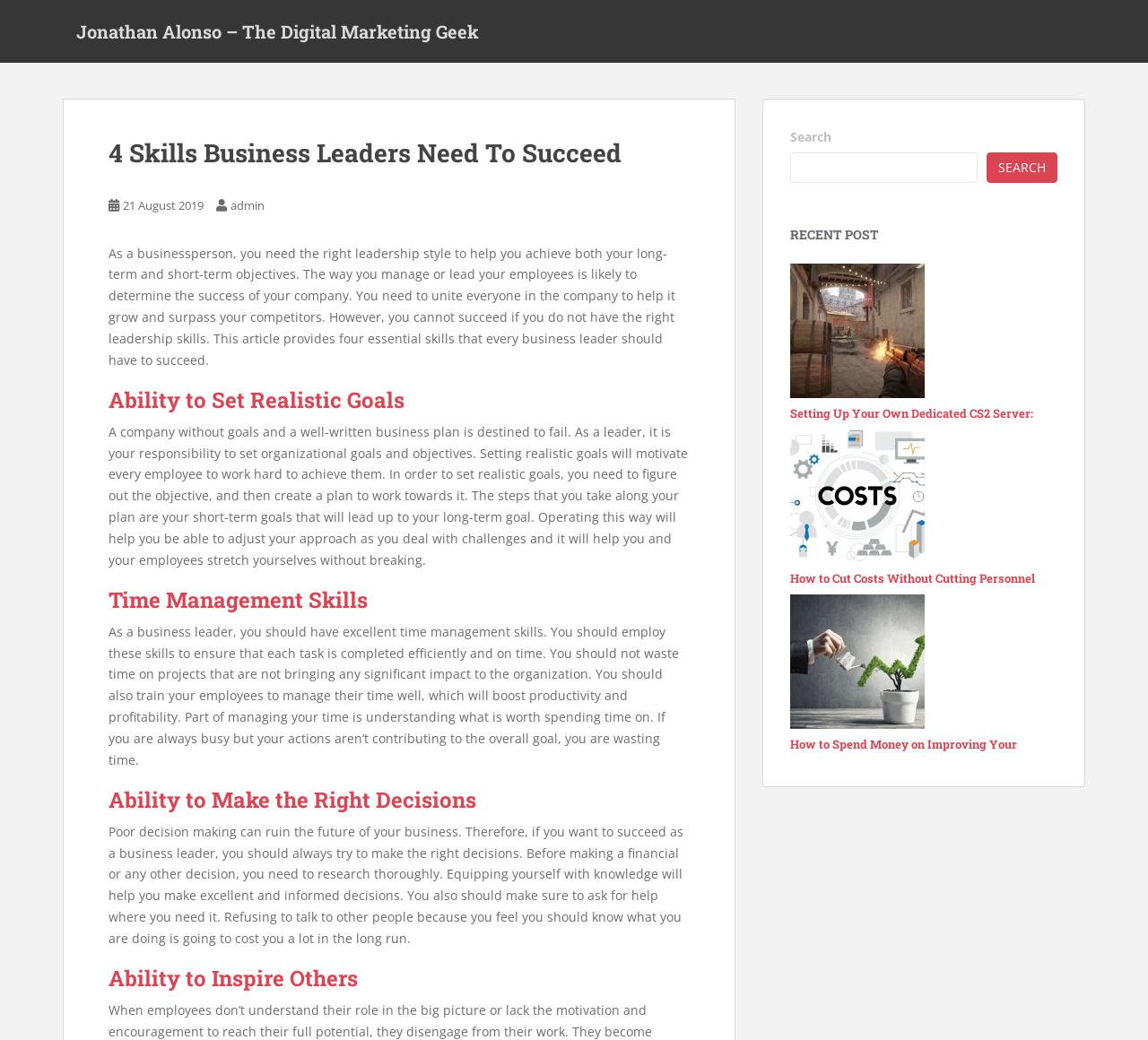Identify the main heading of the webpage and provide its text content.

4 Skills Business Leaders Need To Succeed